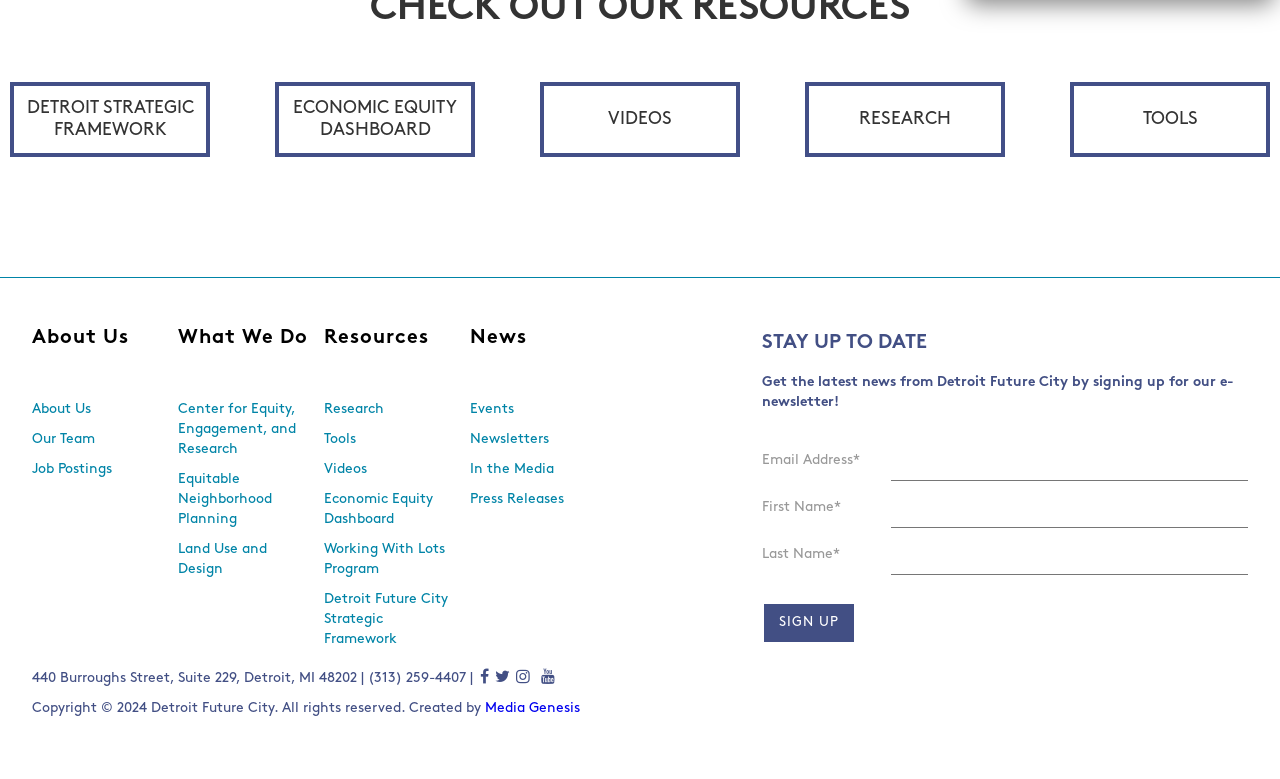How many links are in the top navigation bar?
Using the visual information, reply with a single word or short phrase.

5